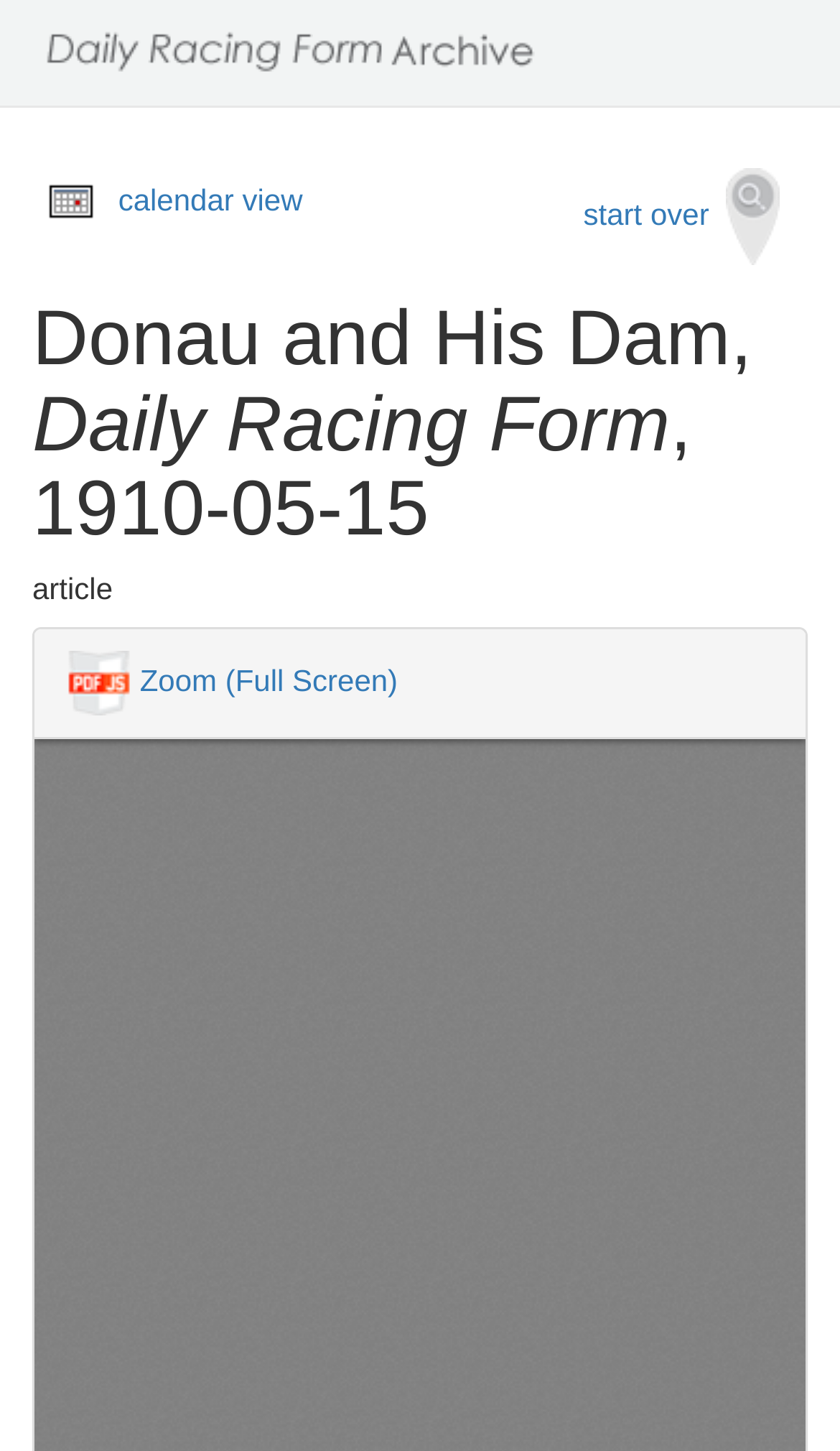What is the text of the first heading element?
Answer with a single word or phrase by referring to the visual content.

Donau and His Dam, Daily Racing Form, 1910-05-15